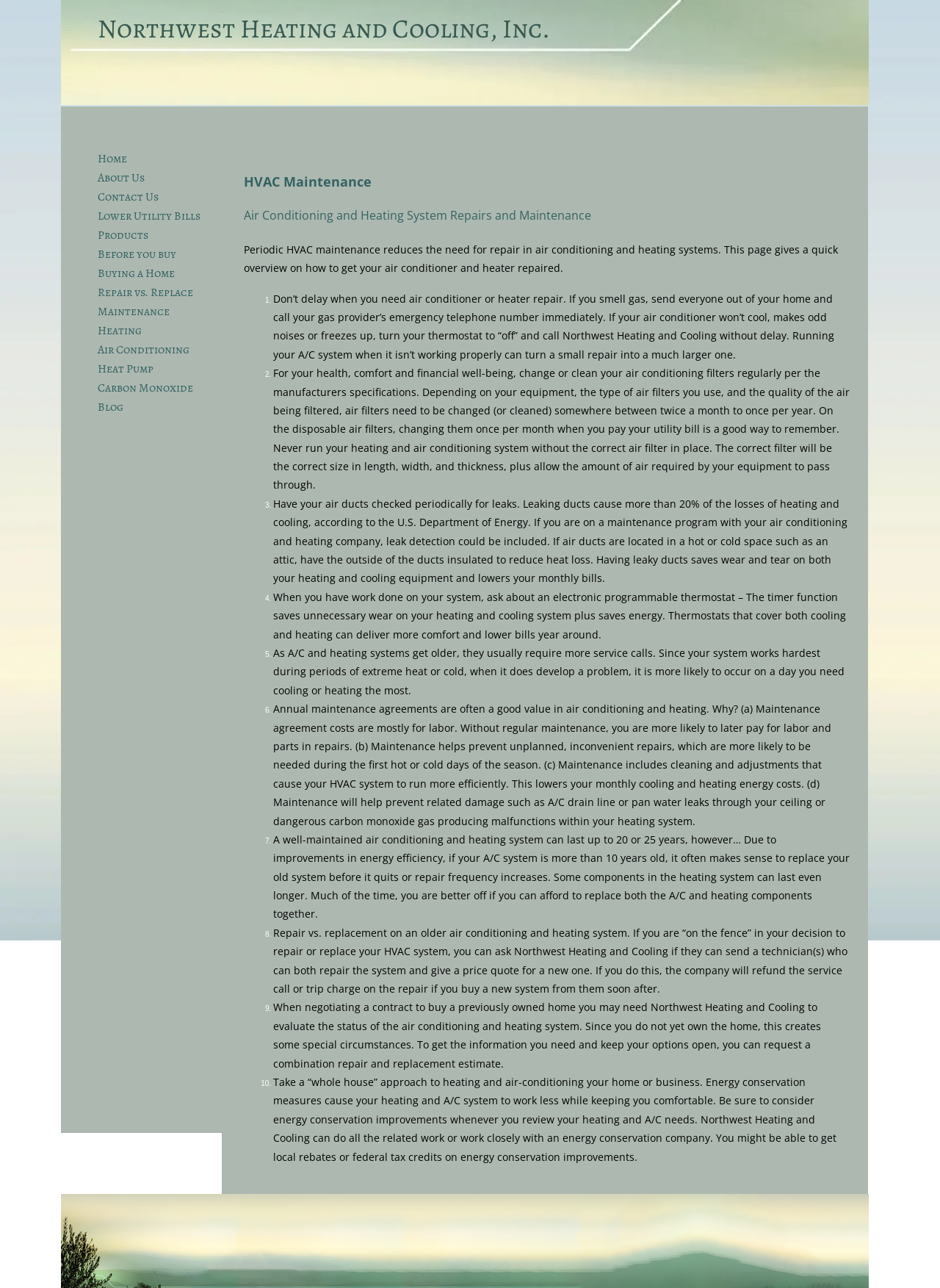Generate a thorough explanation of the webpage's elements.

The webpage is about maintenance services for heating and cooling systems, specifically from Northwest Heating and Cooling, Inc. At the top, there is a search bar with a magnifying glass icon, allowing users to search for specific topics. Below the search bar, the company's name is displayed prominently.

On the left side, there is a navigation menu with links to various pages, including Home, About Us, Contact Us, and more. The menu is divided into sections, with links related to products, maintenance, and repair.

The main content of the page is divided into sections, with headings and paragraphs of text. The first section has a heading "HVAC Maintenance" and provides an overview of the importance of regular maintenance for air conditioning and heating systems. The text explains how maintenance can reduce the need for repairs and improve the overall efficiency of the systems.

Below this section, there is a list of 10 tips for maintaining heating and cooling systems, each with a numbered marker. The tips cover topics such as delaying repairs, changing air filters, checking for leaks in air ducts, and considering electronic programmable thermostats. Each tip is accompanied by a brief explanation and advice on how to implement it.

Throughout the page, the text is well-organized and easy to read, with clear headings and concise paragraphs. There are no images on the page, but the layout is clean and easy to navigate.